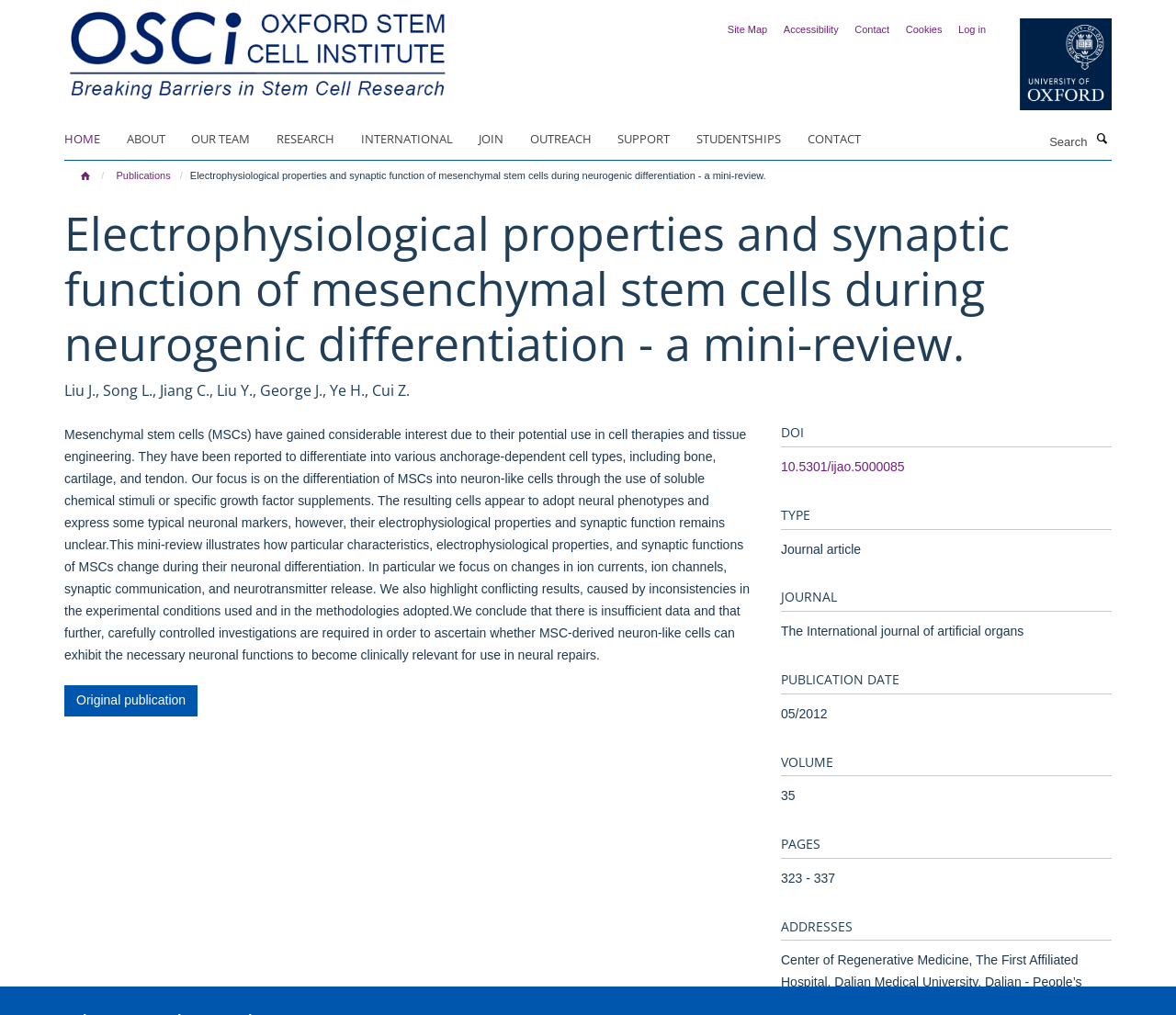Show the bounding box coordinates of the region that should be clicked to follow the instruction: "Log in to the system."

[0.815, 0.024, 0.838, 0.034]